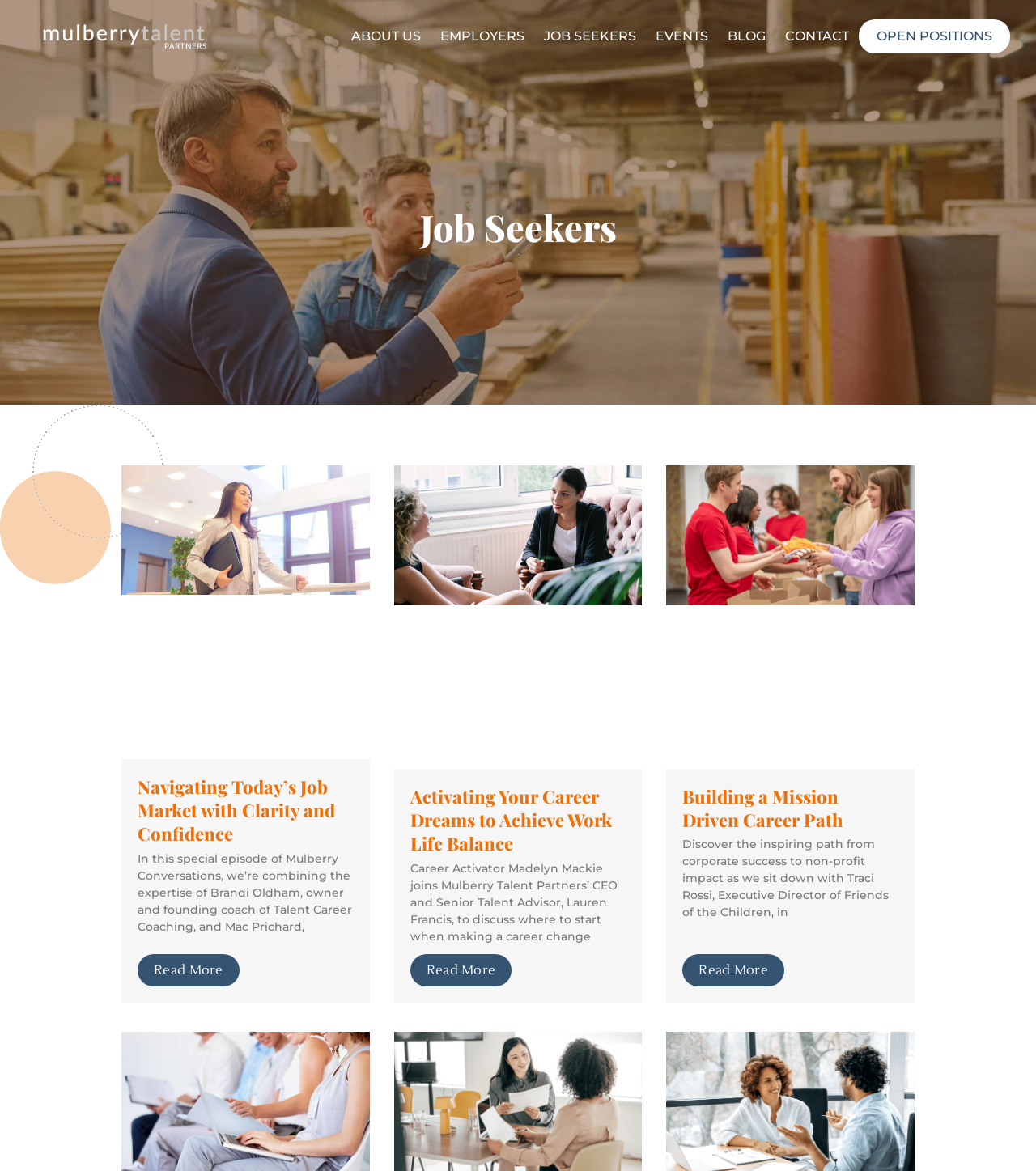Could you specify the bounding box coordinates for the clickable section to complete the following instruction: "View Activating Your Career Dreams to Achieve Work Life Balance"?

[0.38, 0.397, 0.62, 0.656]